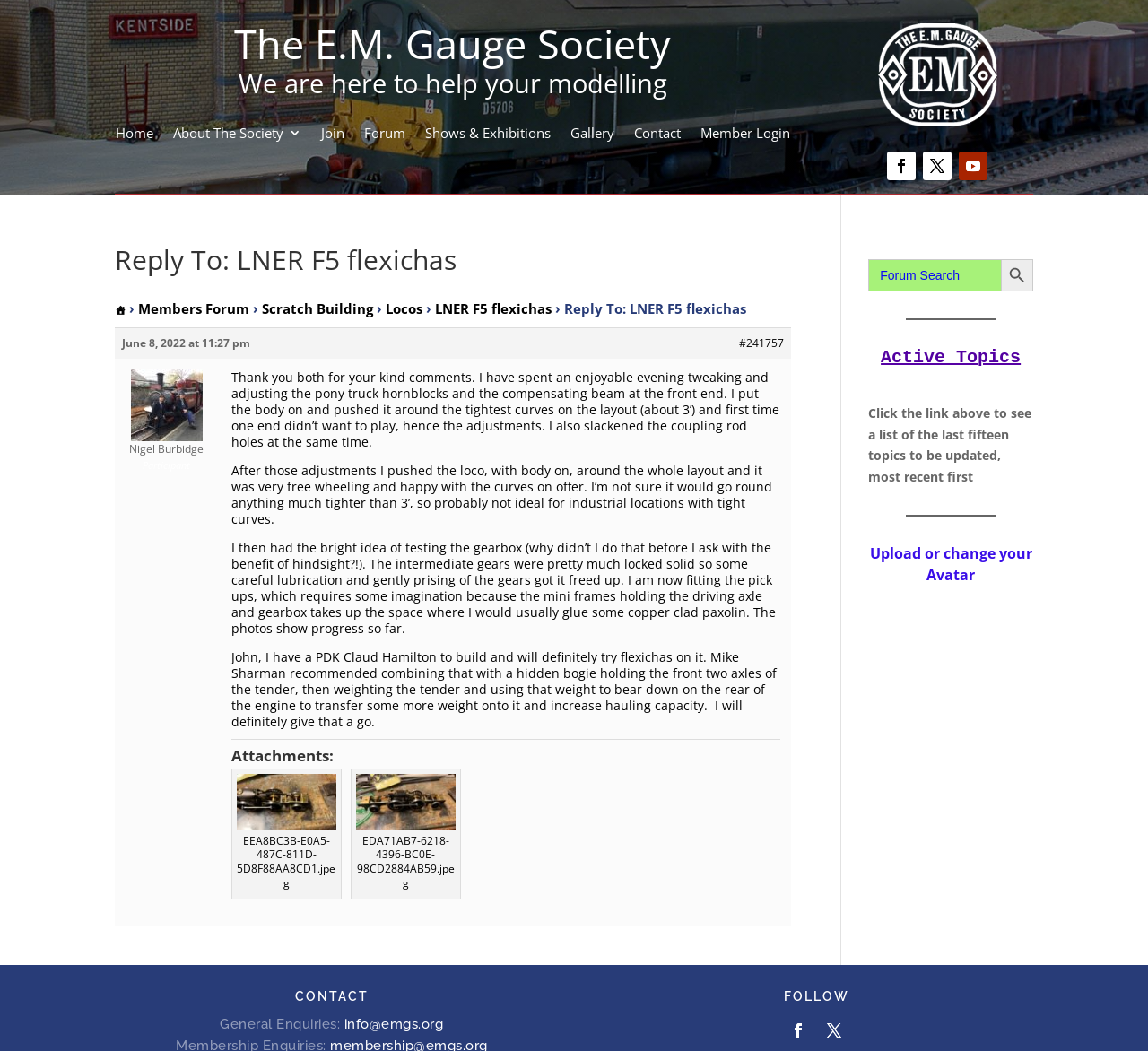Using the details from the image, please elaborate on the following question: What is the topic of the forum post?

The topic of the forum post can be found in the heading element within the article section, which reads 'Reply To: LNER F5 flexichas'. This suggests that the forum post is discussing the LNER F5 flexichas.